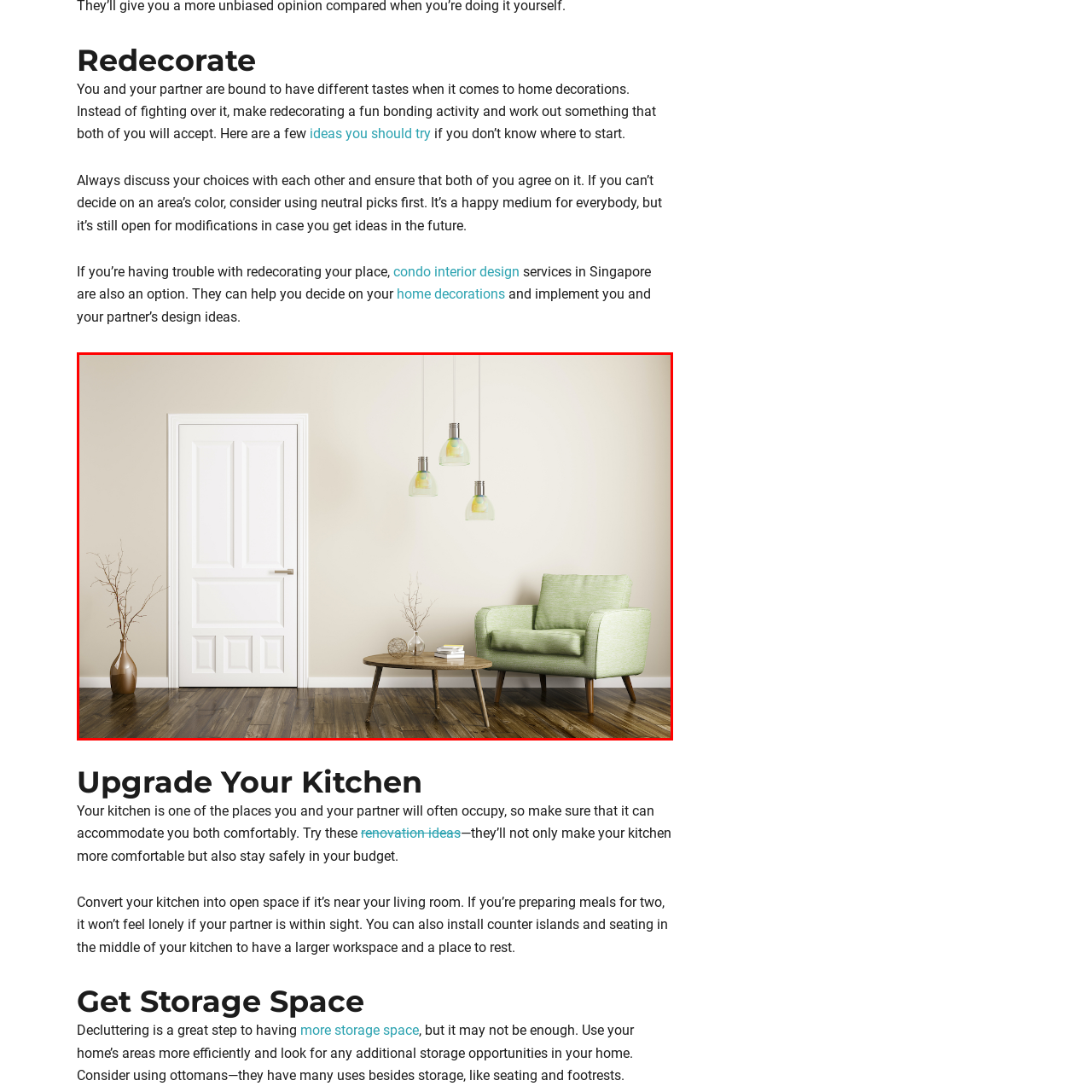Describe in detail what is depicted in the image enclosed by the red lines.

In this inviting image of a simple home interior, a serene and stylish living space is showcased. The focal point is a cozy light green armchair positioned next to a round wooden coffee table, enhancing the room's warmth. On the table, a decorative vase holds a slender twig, paired with a small orb and a stack of books, adding a touch of personal charm. 

To the left, a sleek white door stands against a soft beige wall, complementing the overall aesthetic. Above, three pendant lights with a gentle glow hang, illuminating the area and creating a welcoming atmosphere. The polished, dark wooden floor contrasts beautifully with the light-colored elements, tying the room together in an elegant yet casual manner. This space exemplifies how thoughtful design can reflect personal style while fostering a comforting and harmonious environment for living and relaxing.